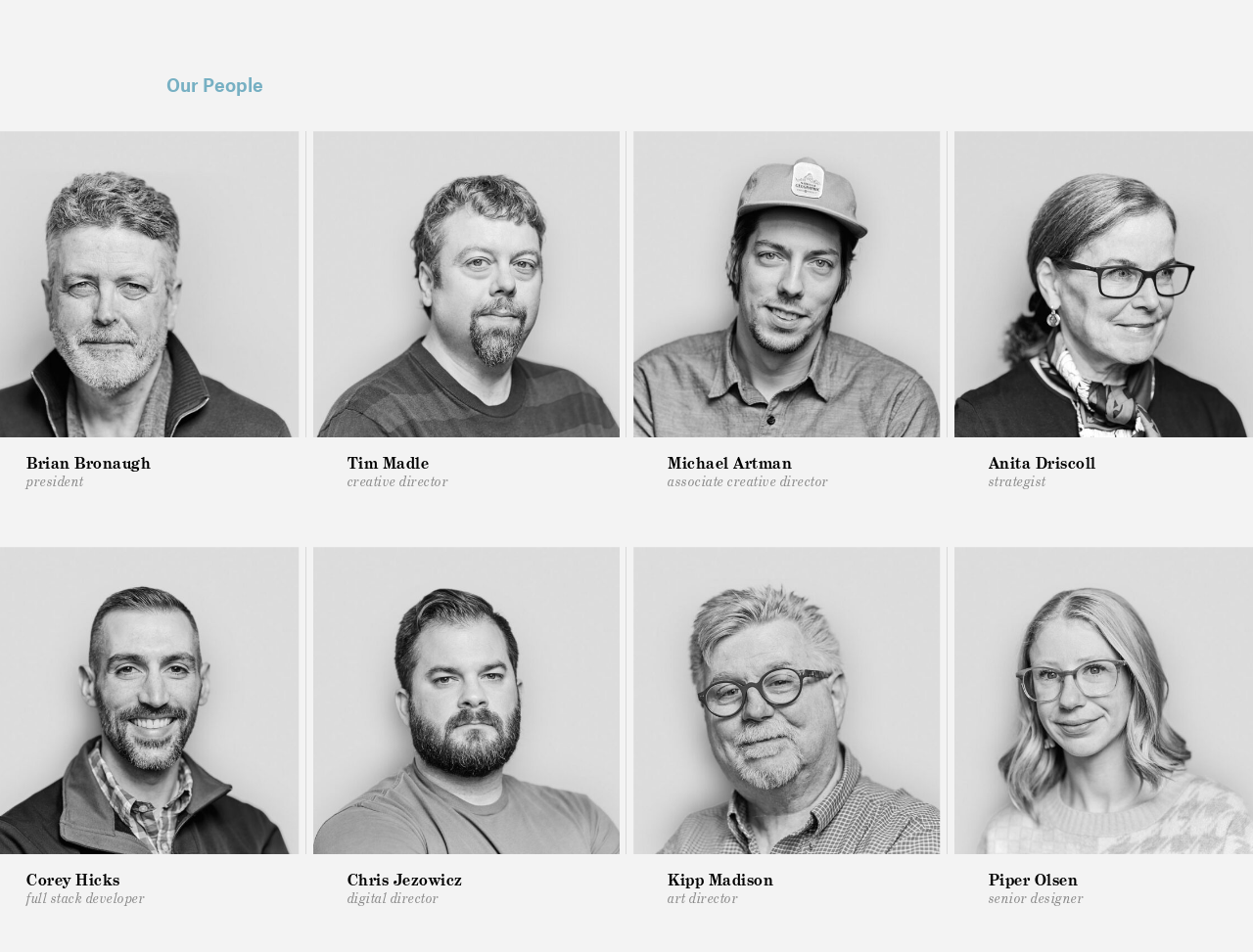Show the bounding box coordinates of the element that should be clicked to complete the task: "Explore Kipp Madison's profile".

[0.505, 0.575, 0.75, 0.897]